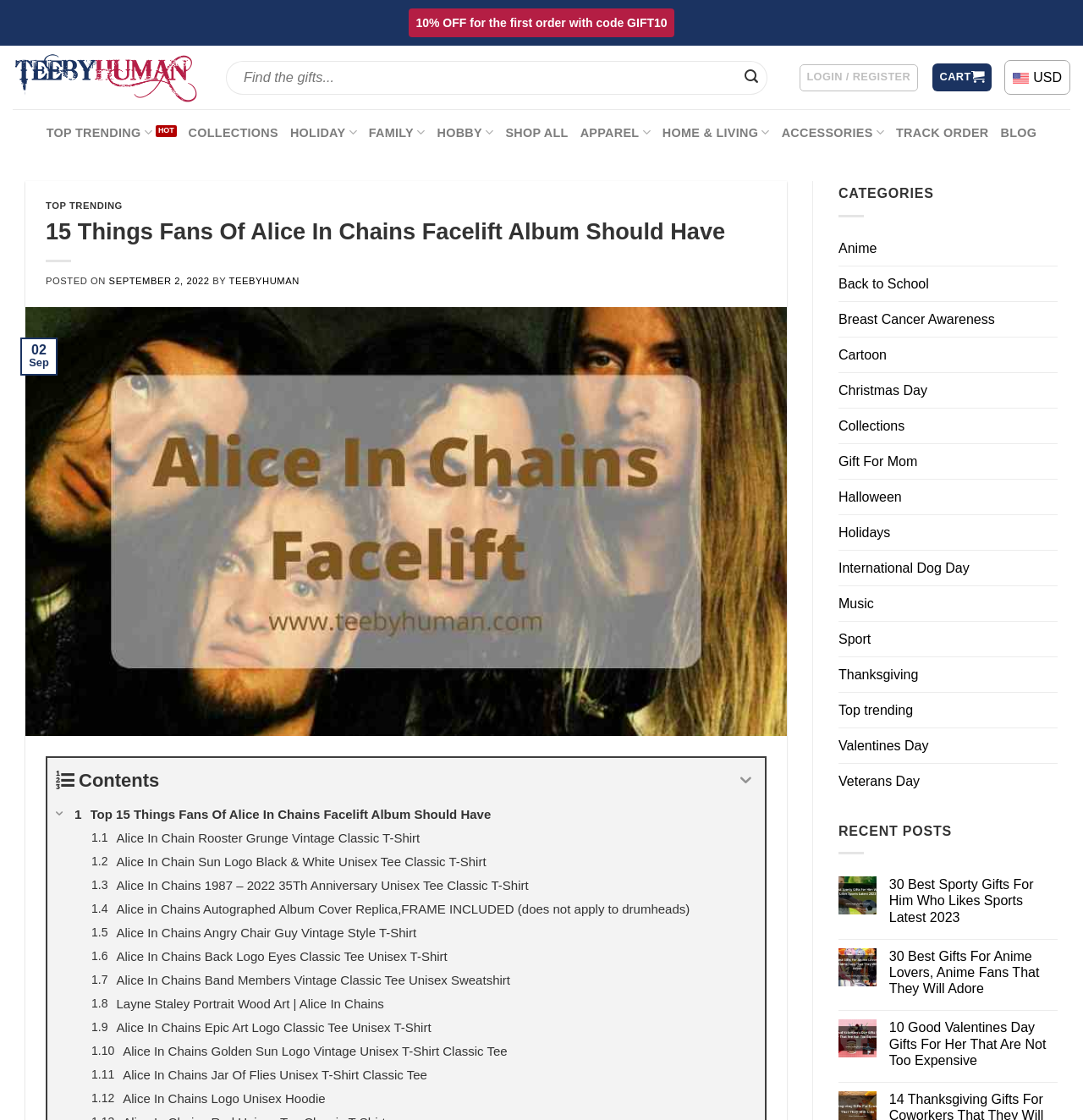Please find the bounding box coordinates (top-left x, top-left y, bottom-right x, bottom-right y) in the screenshot for the UI element described as follows: September 2, 2022September 5, 2022

[0.1, 0.246, 0.193, 0.255]